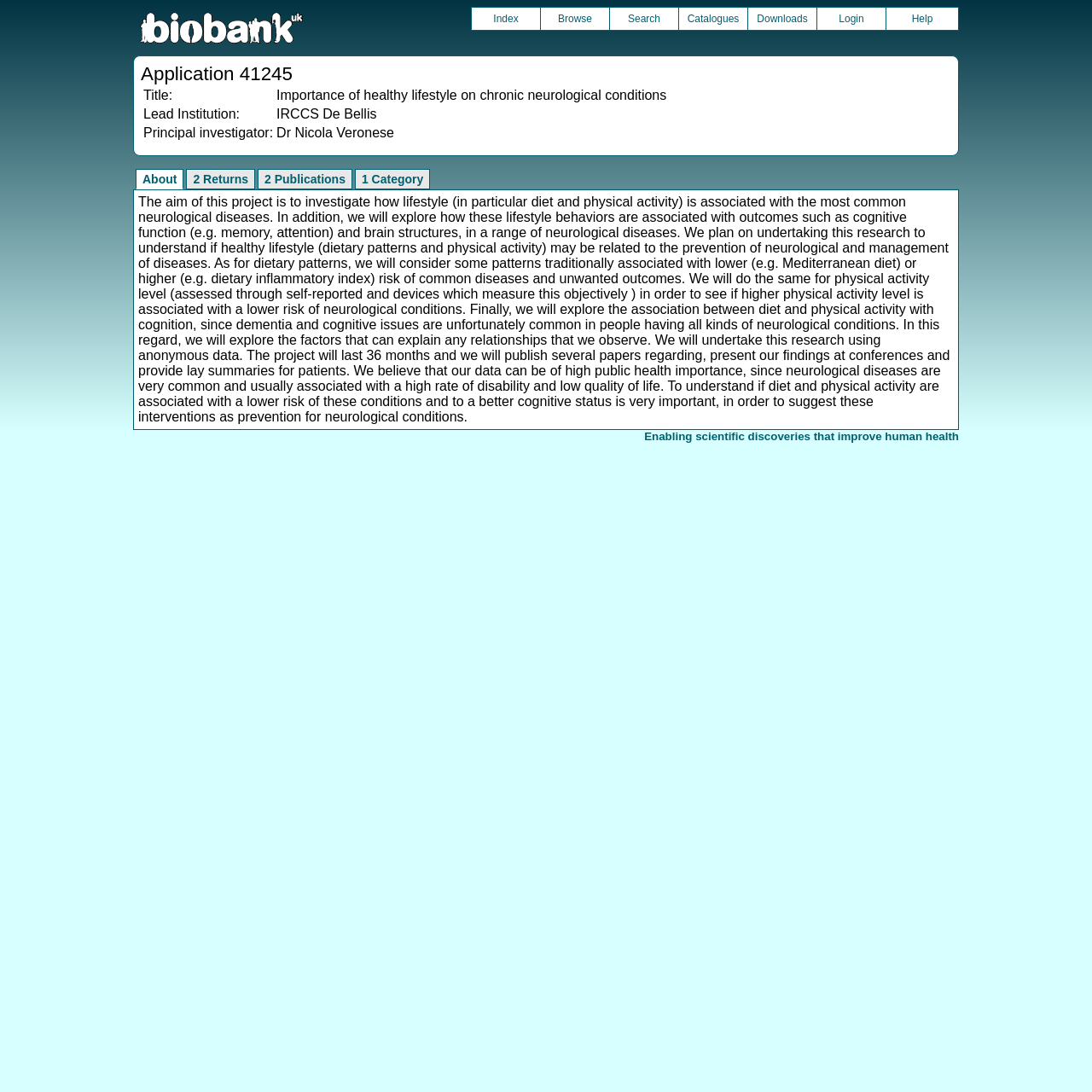Based on the image, provide a detailed and complete answer to the question: 
How long will the project last?

I found the duration of the project by reading the long text that describes the project, which states that the project will last 36 months.